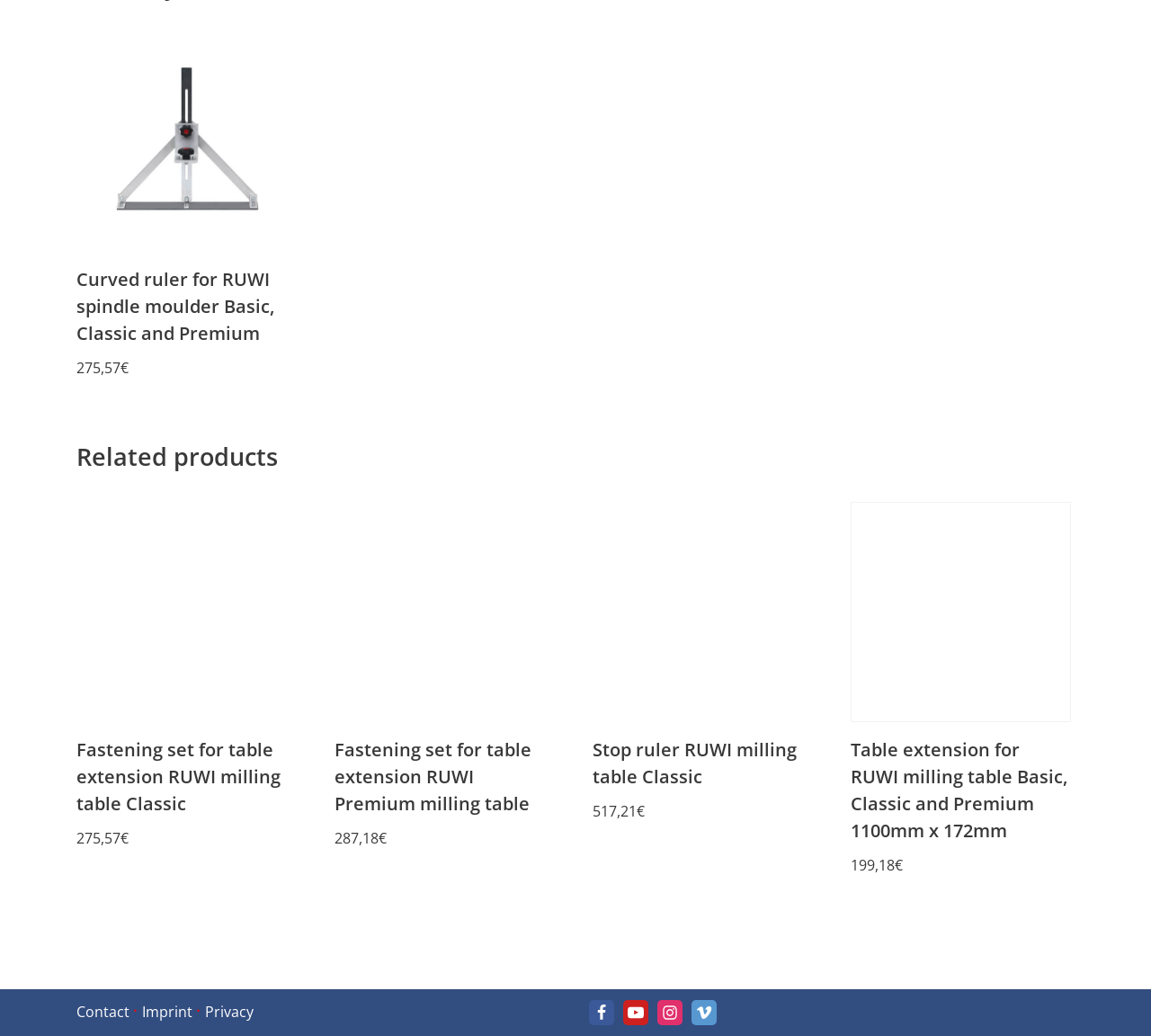From the screenshot, find the bounding box of the UI element matching this description: "Imprint". Supply the bounding box coordinates in the form [left, top, right, bottom], each a float between 0 and 1.

[0.123, 0.967, 0.167, 0.986]